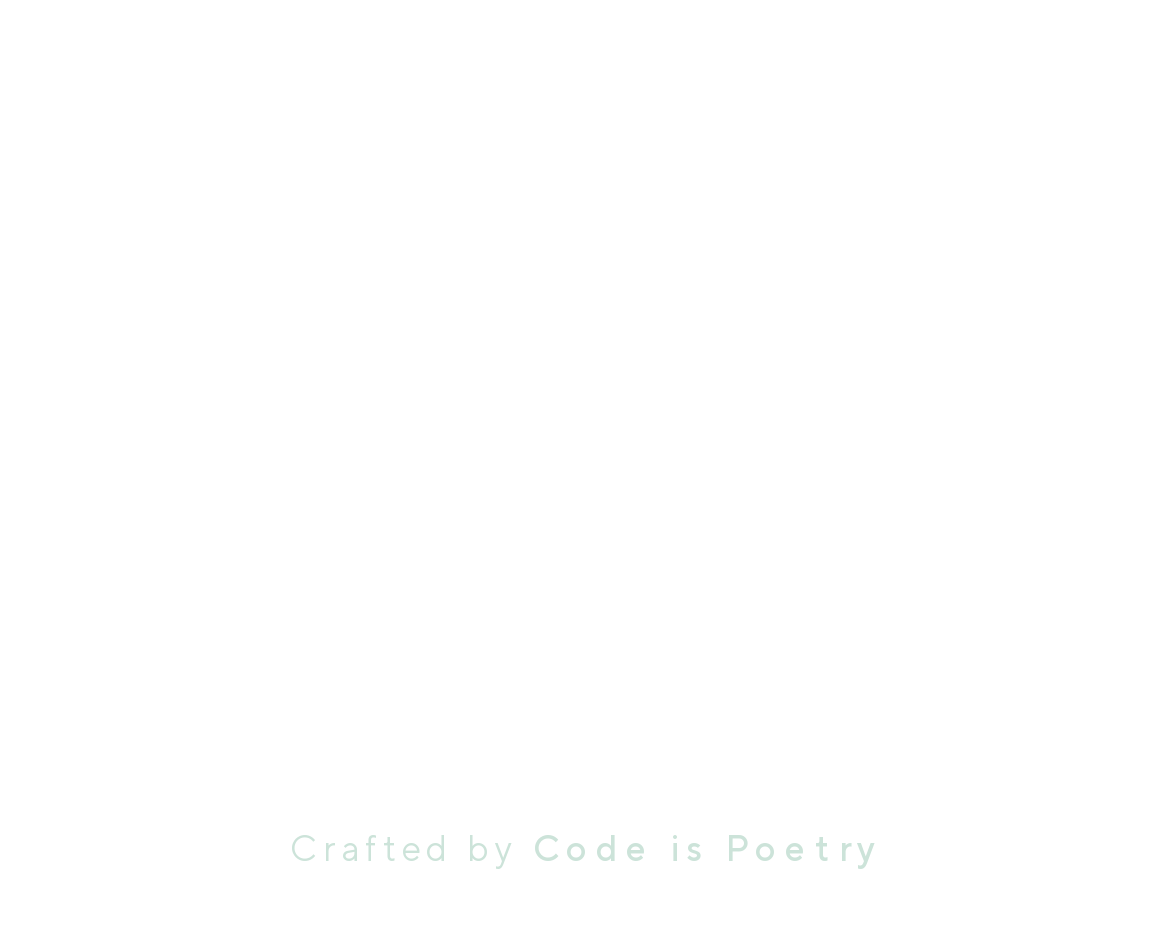Given the element description: "Code is Poetry", predict the bounding box coordinates of the UI element it refers to, using four float numbers between 0 and 1, i.e., [left, top, right, bottom].

[0.455, 0.874, 0.753, 0.935]